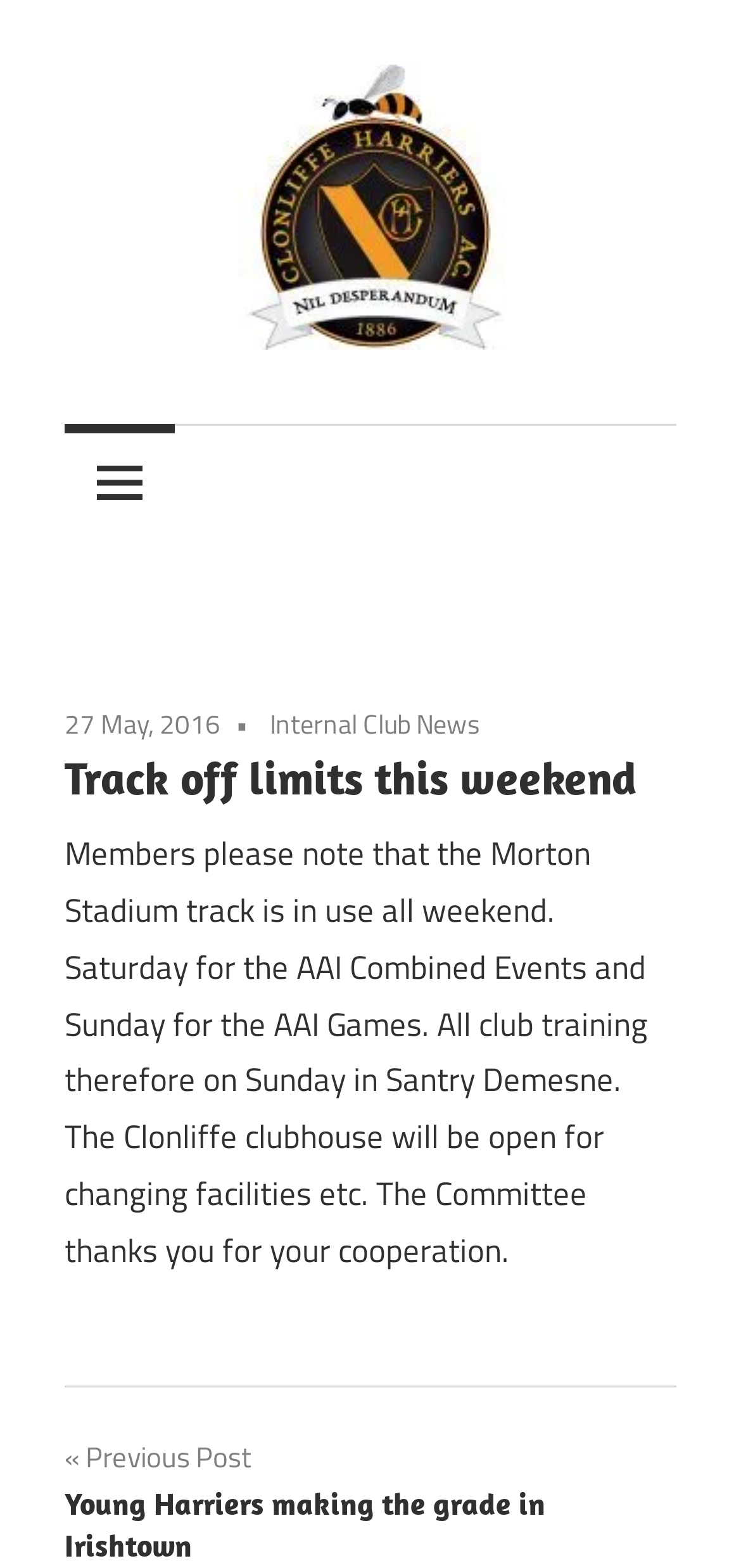Determine and generate the text content of the webpage's headline.

Track off limits this weekend